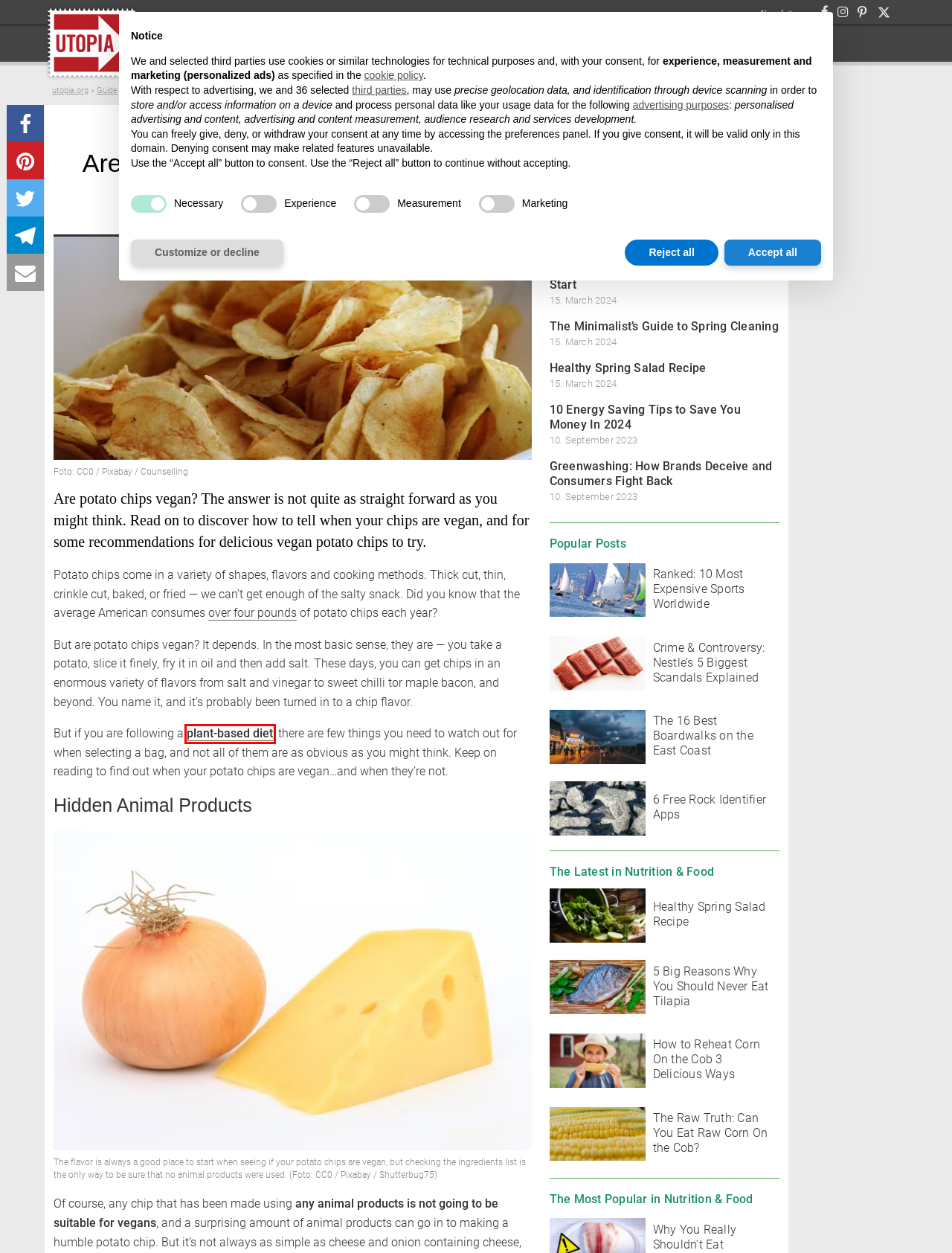Given a screenshot of a webpage with a red bounding box highlighting a UI element, determine which webpage description best matches the new webpage that appears after clicking the highlighted element. Here are the candidates:
A. Privacy Policy - Utopia.org
B. Utopia.org – Easy Everyday Sustainable Living
C. 6 Free Rock Identifier Apps - Utopia
D. About Utopia.org – Sustainable Development in Business and Society
E. 10 Energy Saving Tips to Save You Money In 2024 - Utopia
F. Amy Mason, Author at Utopia
G. Utopia.org: Food
H. Plant-Based Diets for Beginners: A Helpful Overview - Utopia

H